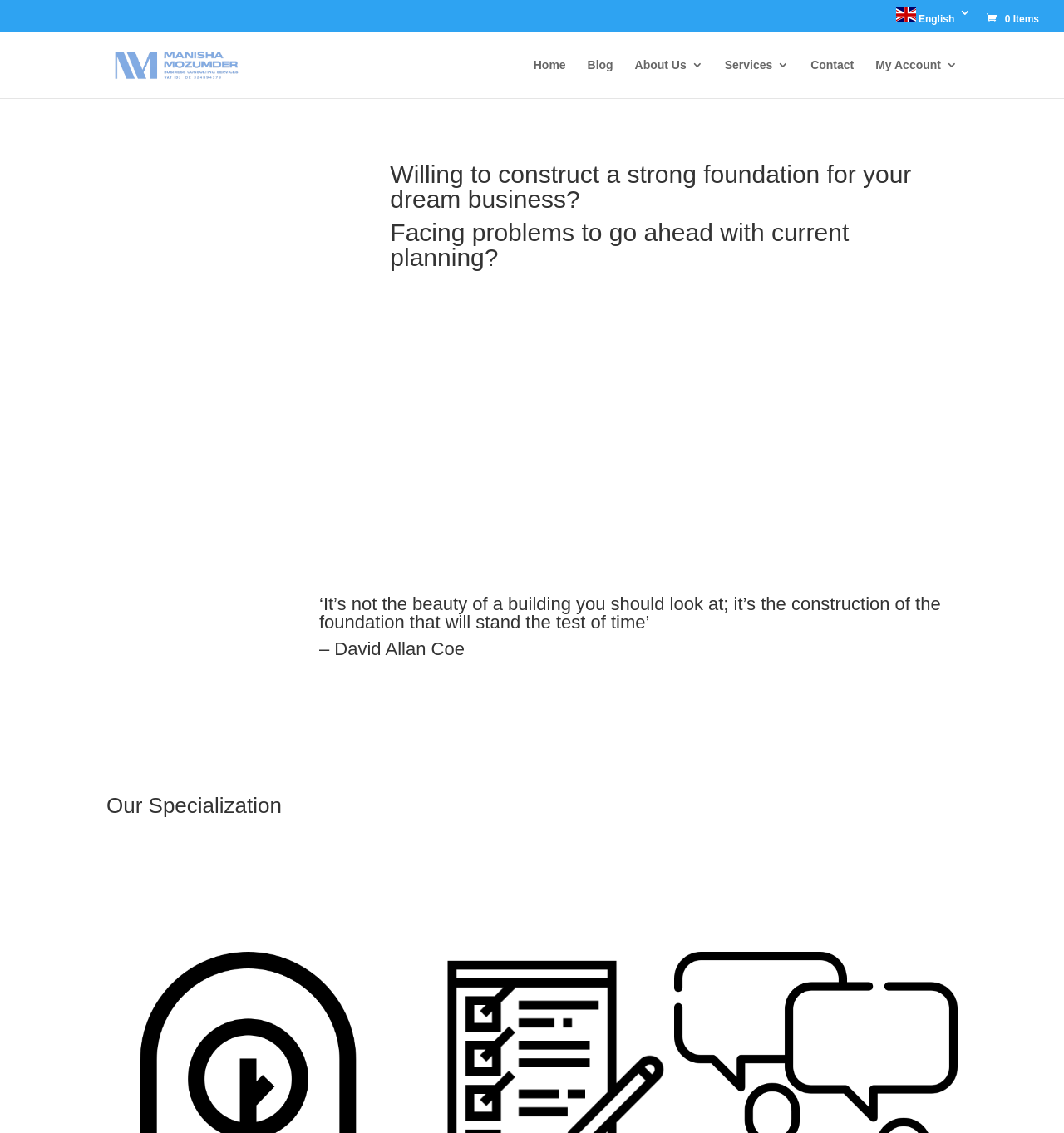What is the phone number for customized quotes?
Using the image as a reference, give a one-word or short phrase answer.

+4930652123490